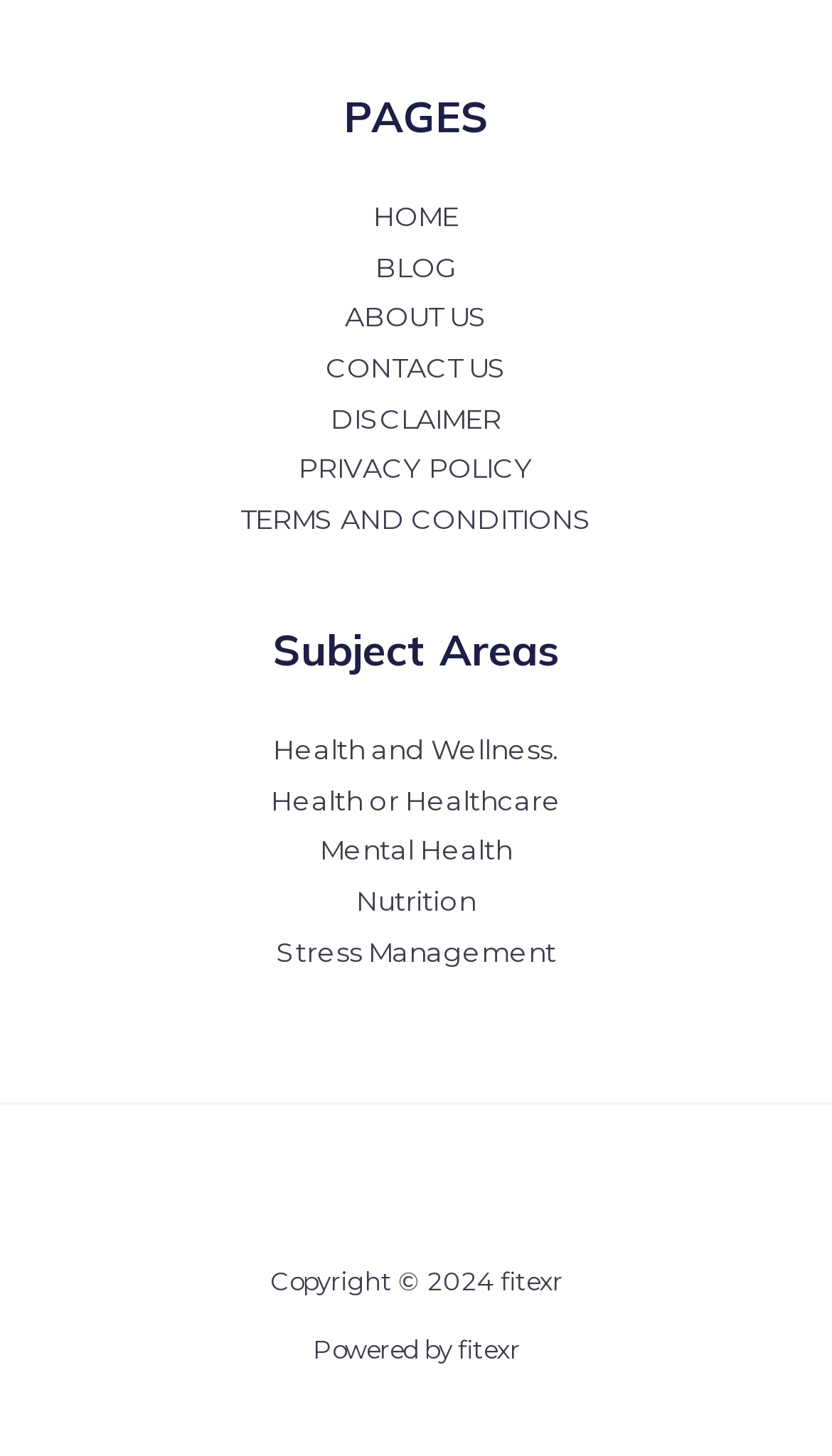Locate the bounding box coordinates of the clickable part needed for the task: "browse health and wellness".

[0.328, 0.504, 0.672, 0.526]